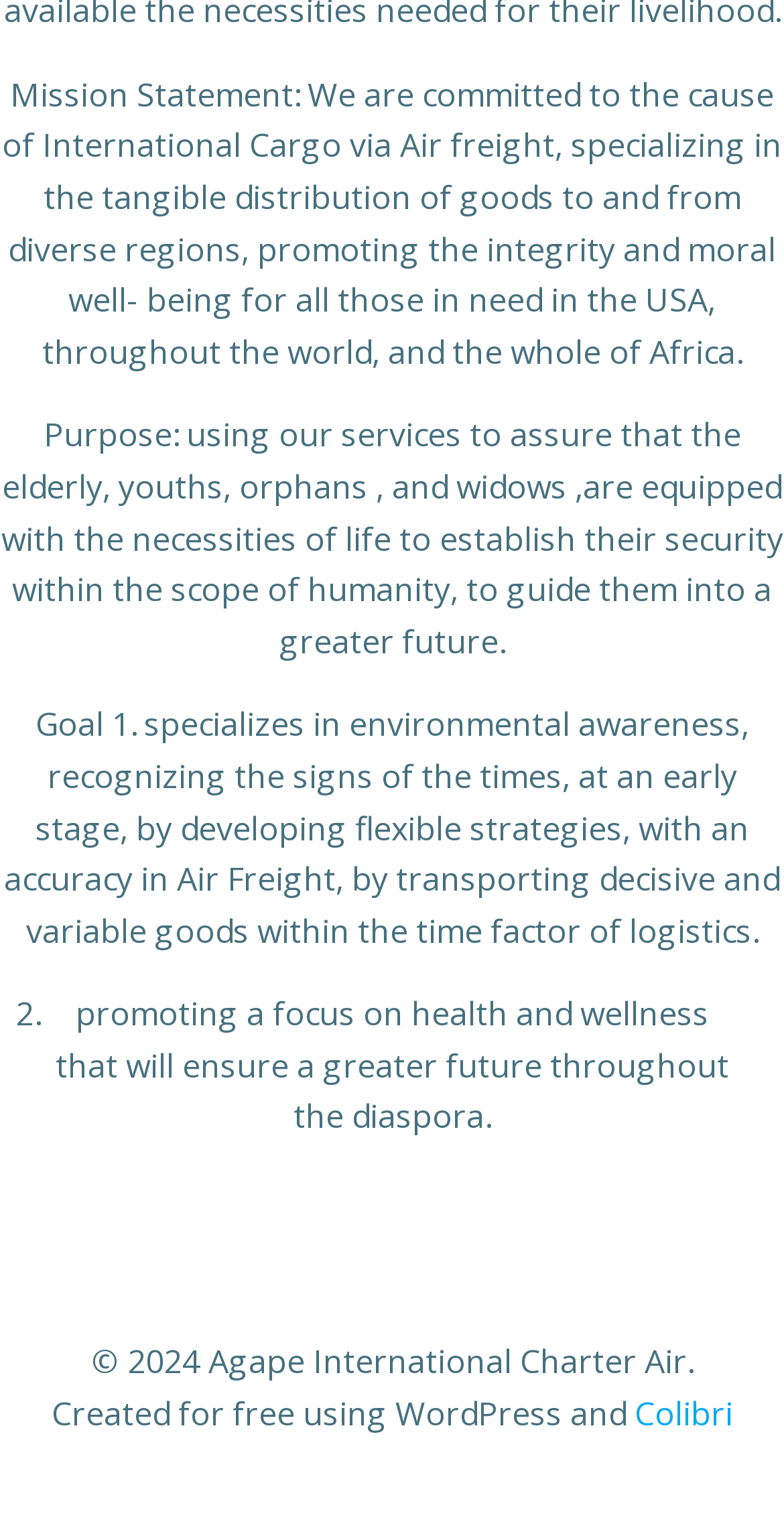Observe the image and answer the following question in detail: How many goals are mentioned on the webpage?

The webpage mentions at least two goals, with the first goal being environmental awareness and the second goal being promoting a focus on health and wellness. This is evident from the ListMarker element with the text '2.' and the subsequent StaticText elements.